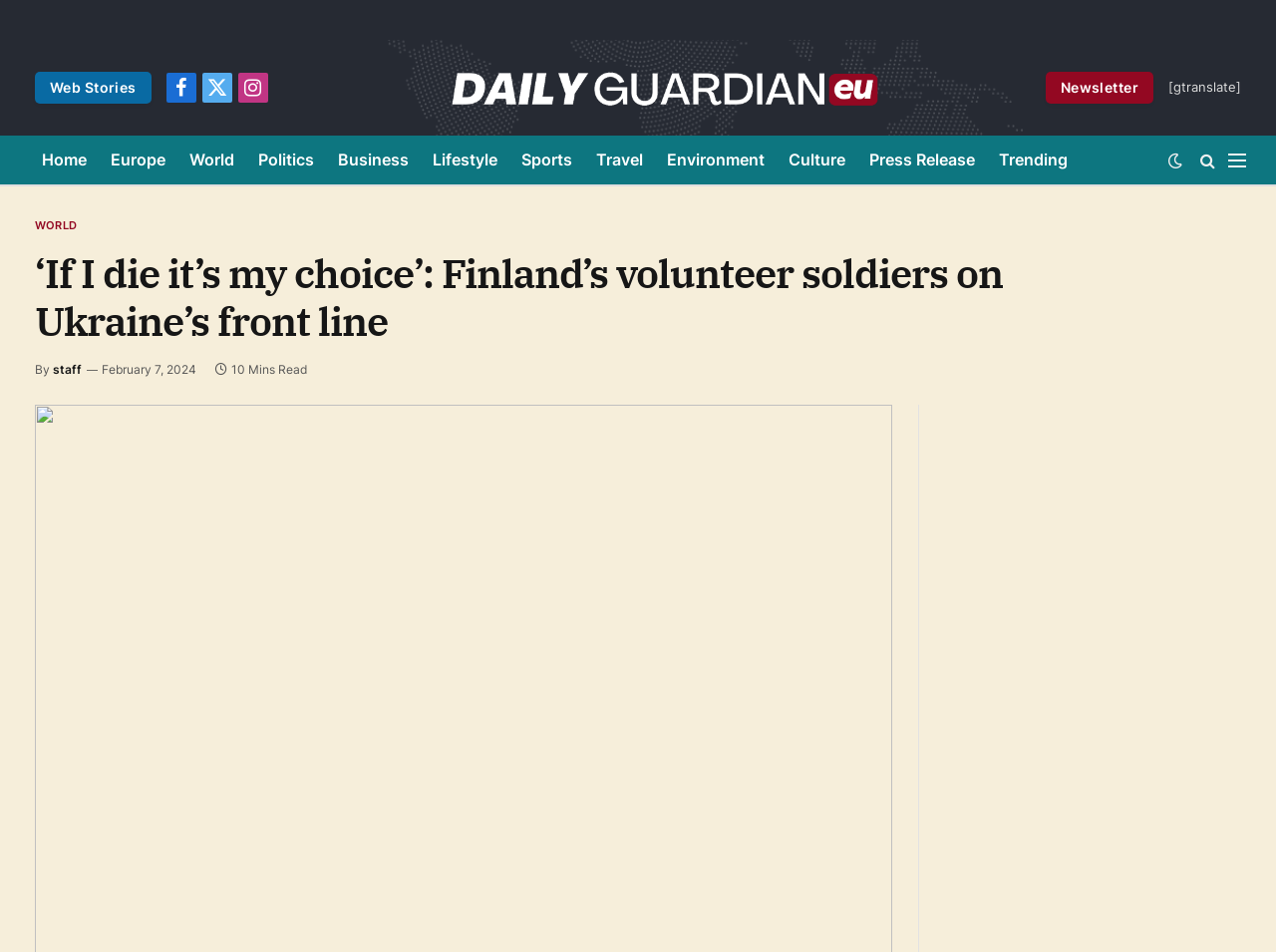Extract the main heading text from the webpage.

‘If I die it’s my choice’: Finland’s volunteer soldiers on Ukraine’s front line